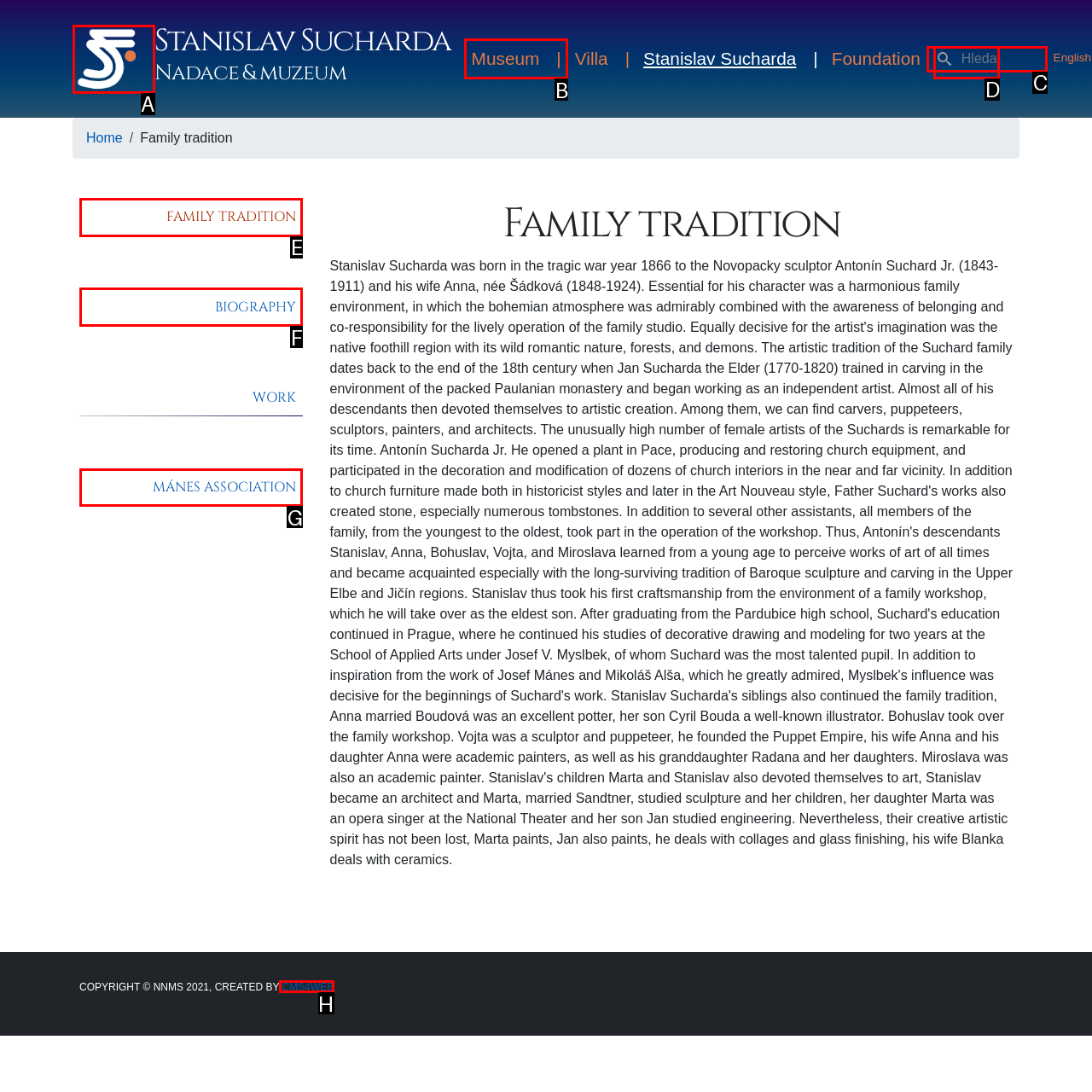Pick the option that should be clicked to perform the following task: view Stanislav Sucharda's biography
Answer with the letter of the selected option from the available choices.

F